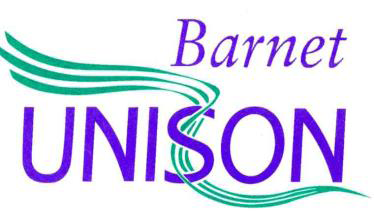Answer the question in a single word or phrase:
What is the shape of the lines in 'UNISON'?

Curving